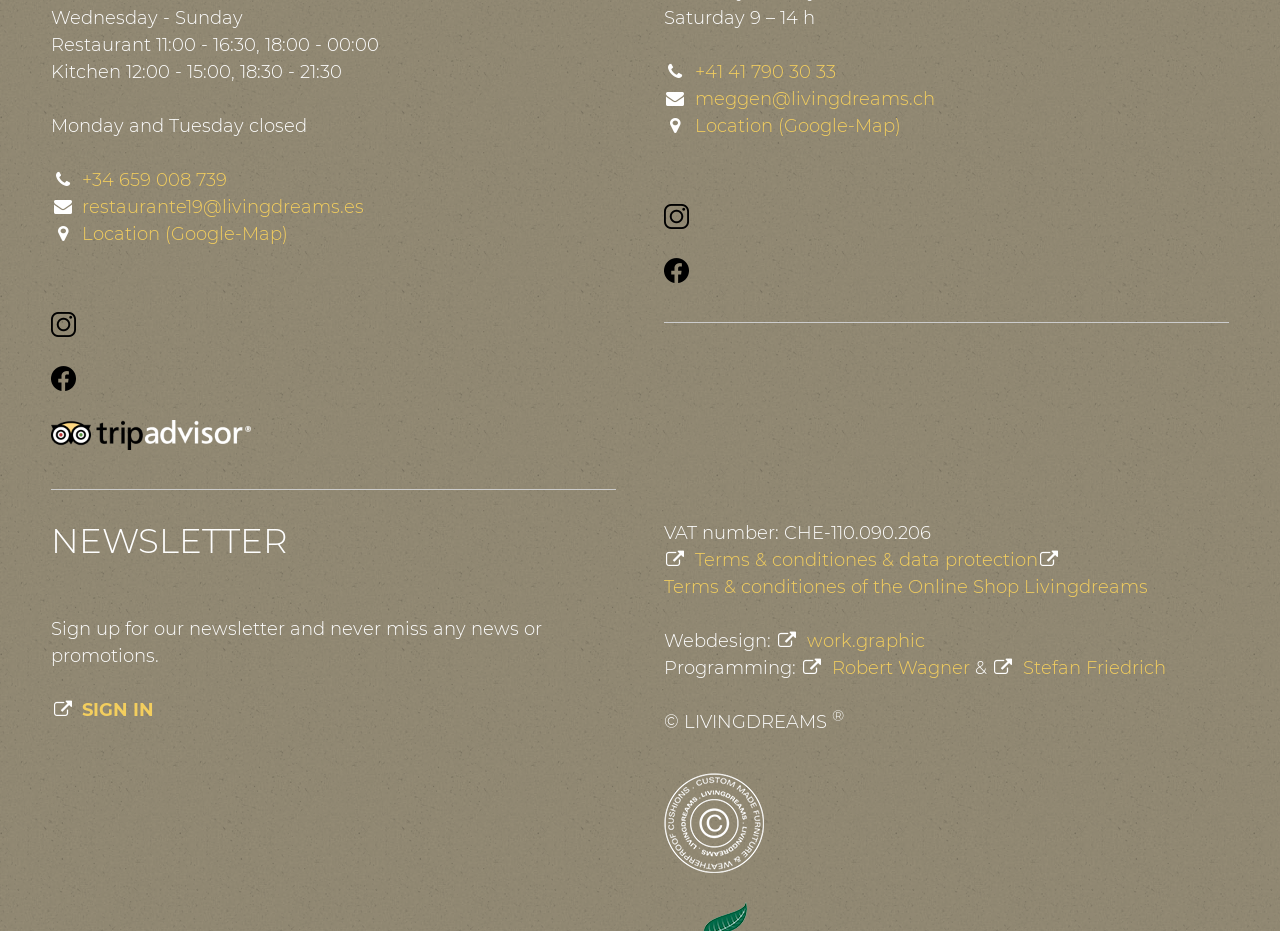Determine the bounding box coordinates of the clickable region to carry out the instruction: "Call the restaurant".

[0.064, 0.181, 0.178, 0.205]